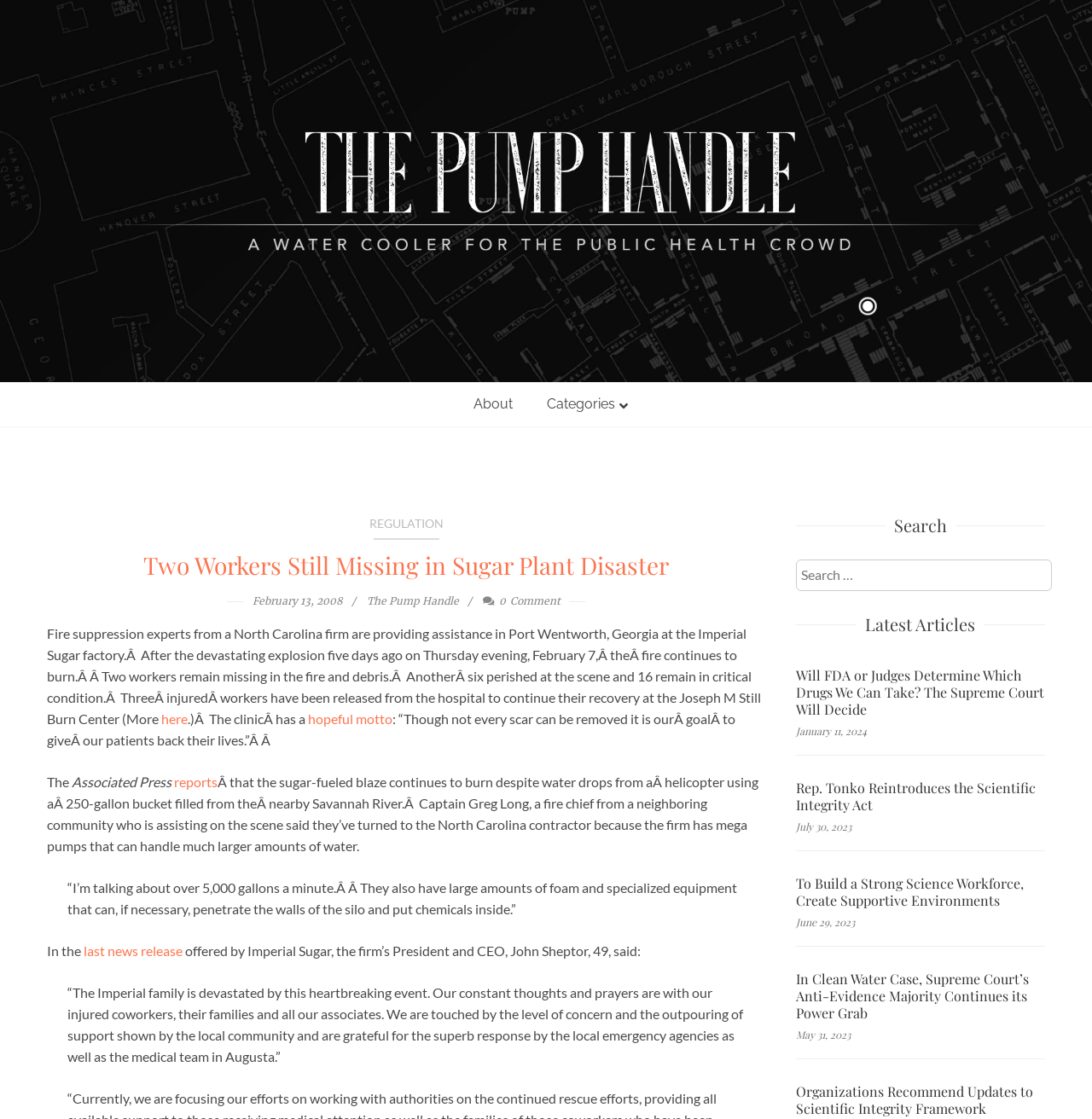How many gallons of water per minute can the mega pumps handle?
Look at the screenshot and give a one-word or phrase answer.

Over 5,000